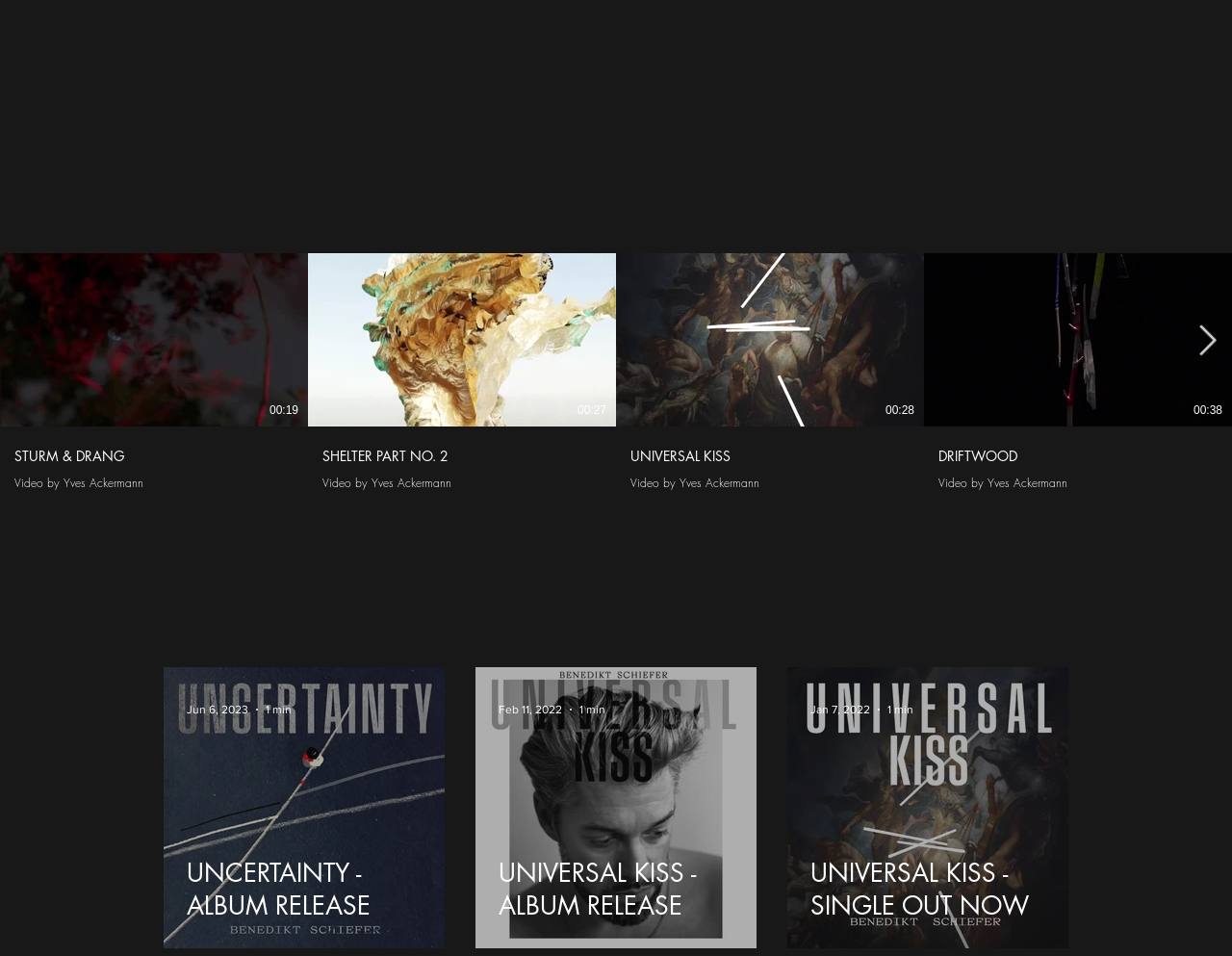How many videos are displayed on the channel page?
Please answer the question with a detailed and comprehensive explanation.

The number of videos displayed on the channel page can be determined by counting the generic elements with video thumbnails and titles. There are four such elements, each with a video title, image, play button, and duration.